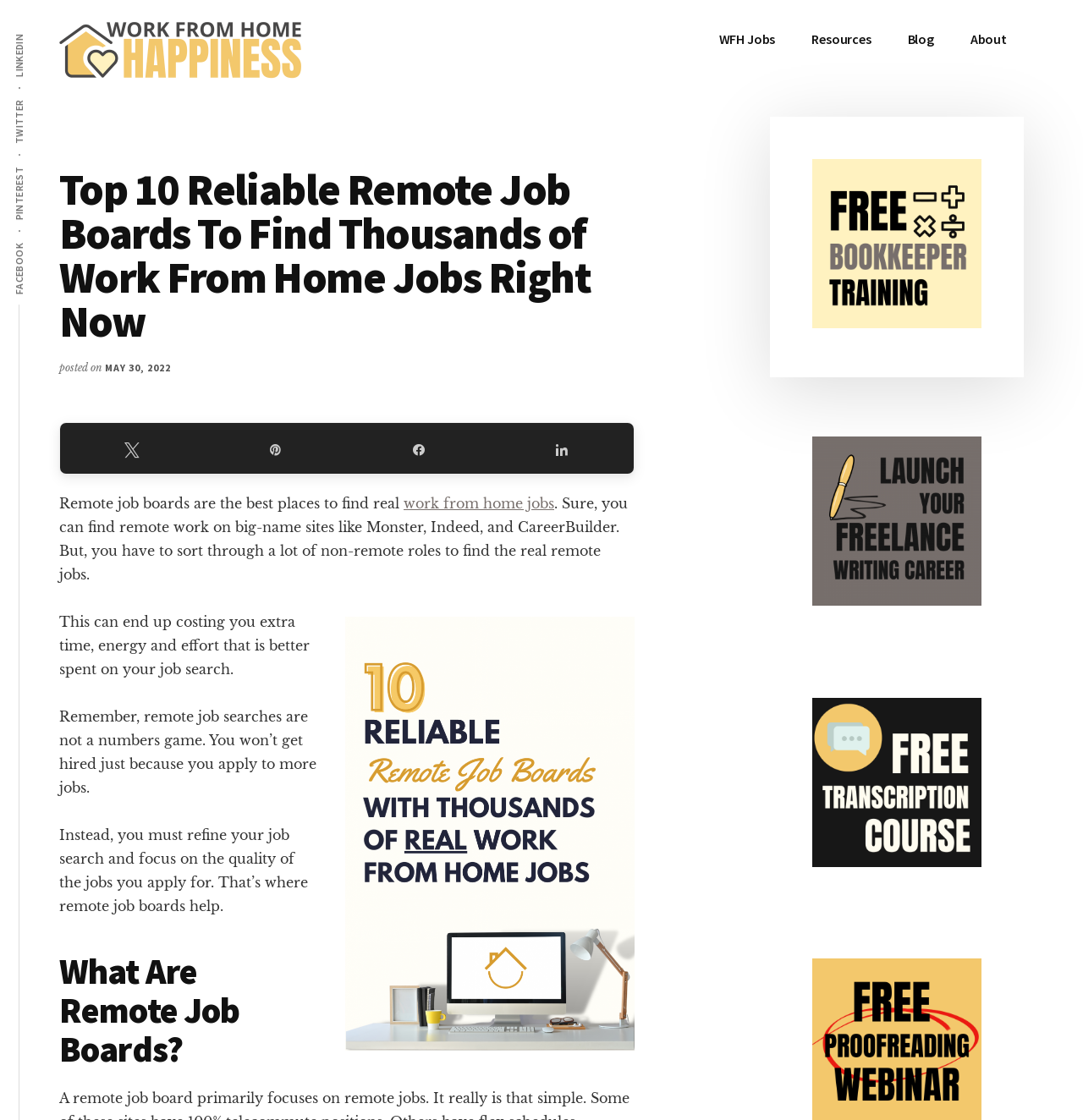Please locate the bounding box coordinates of the element that should be clicked to achieve the given instruction: "Check the 'Resources' section".

[0.734, 0.015, 0.82, 0.054]